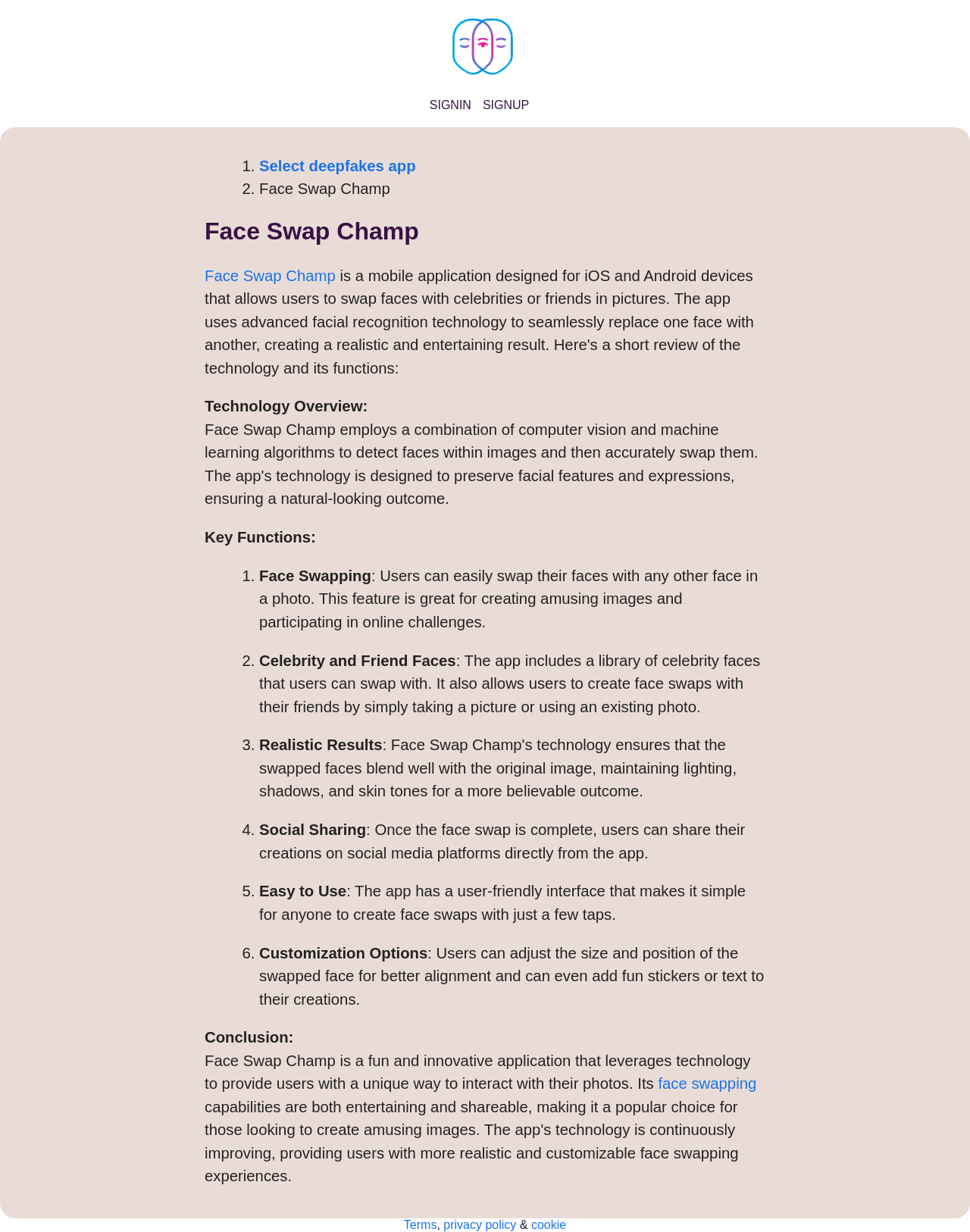Locate the bounding box coordinates of the element to click to perform the following action: 'Read the terms'. The coordinates should be given as four float values between 0 and 1, in the form of [left, top, right, bottom].

[0.416, 0.989, 0.45, 0.999]